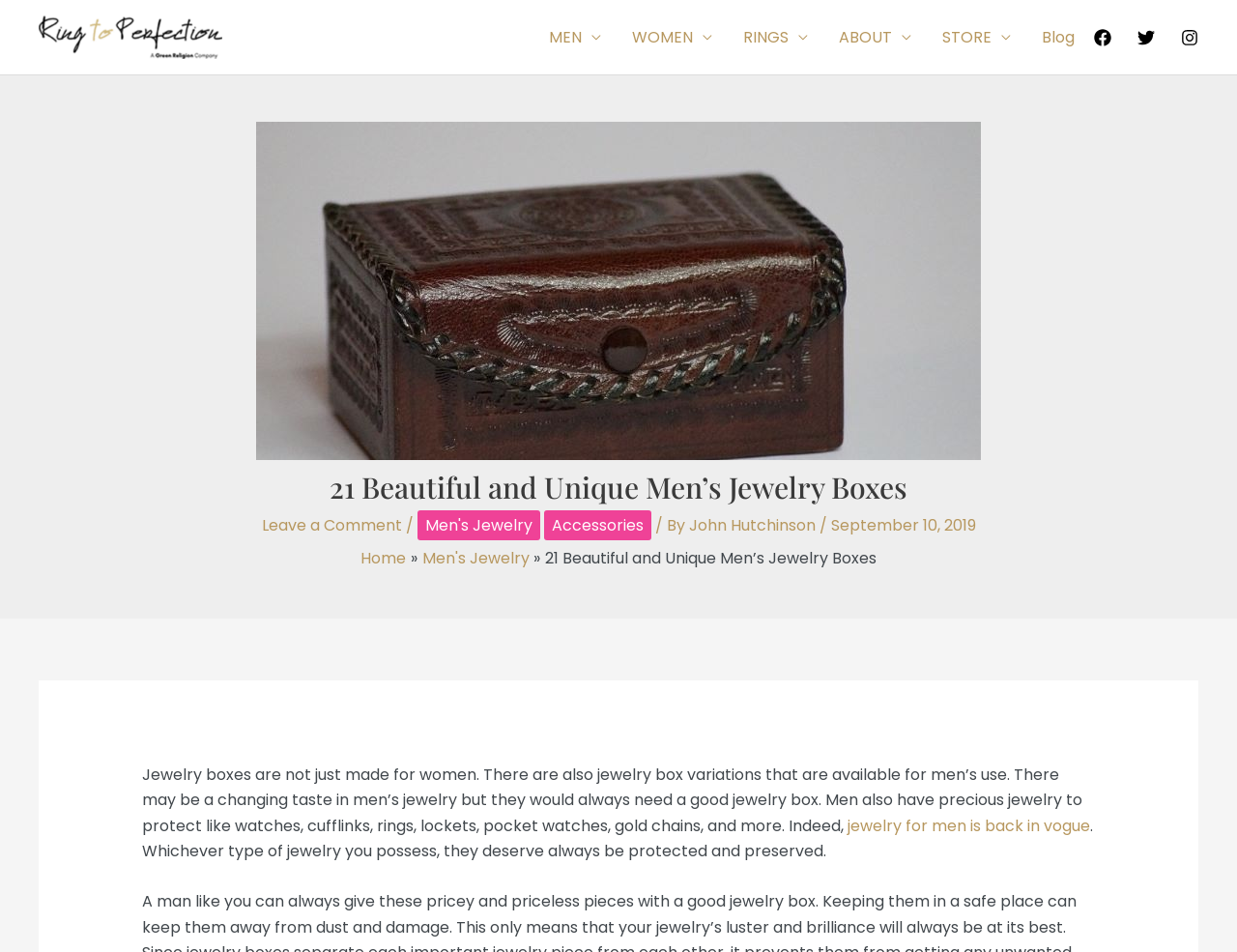Determine which piece of text is the heading of the webpage and provide it.

21 Beautiful and Unique Men’s Jewelry Boxes